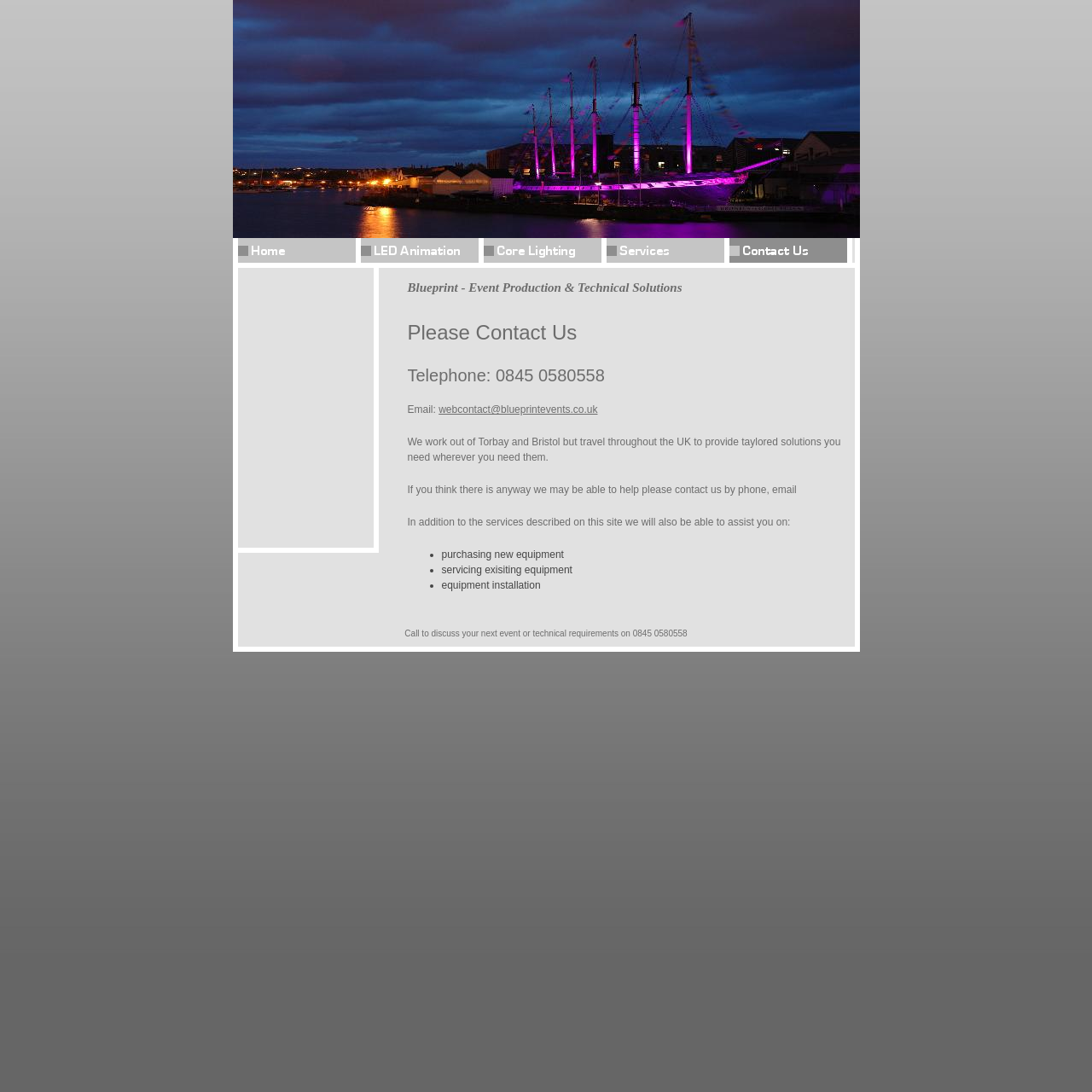Where is the company based?
Refer to the image and provide a thorough answer to the question.

The company is based in Bristol and the South West, as mentioned in the meta description, and also implied by the mention of Torbay and Bristol in the webpage content.